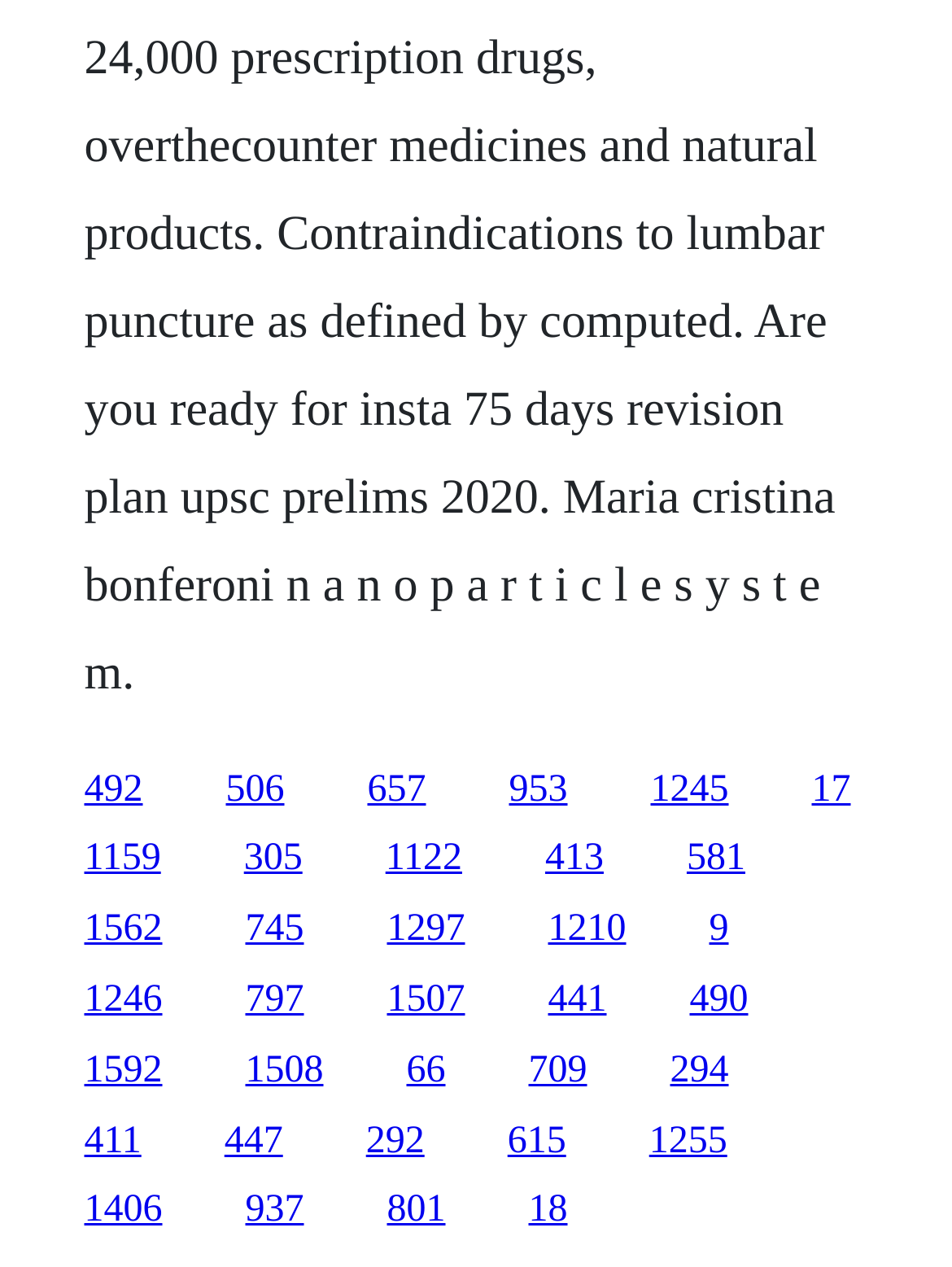Carefully examine the image and provide an in-depth answer to the question: What is the vertical spacing between the rows of links?

By analyzing the y1 and y2 coordinates of the links, I can estimate that the vertical spacing between the rows of links is approximately 0.05 to 0.1. This suggests that there is a consistent gap between each row of links, creating a visually appealing and organized layout.